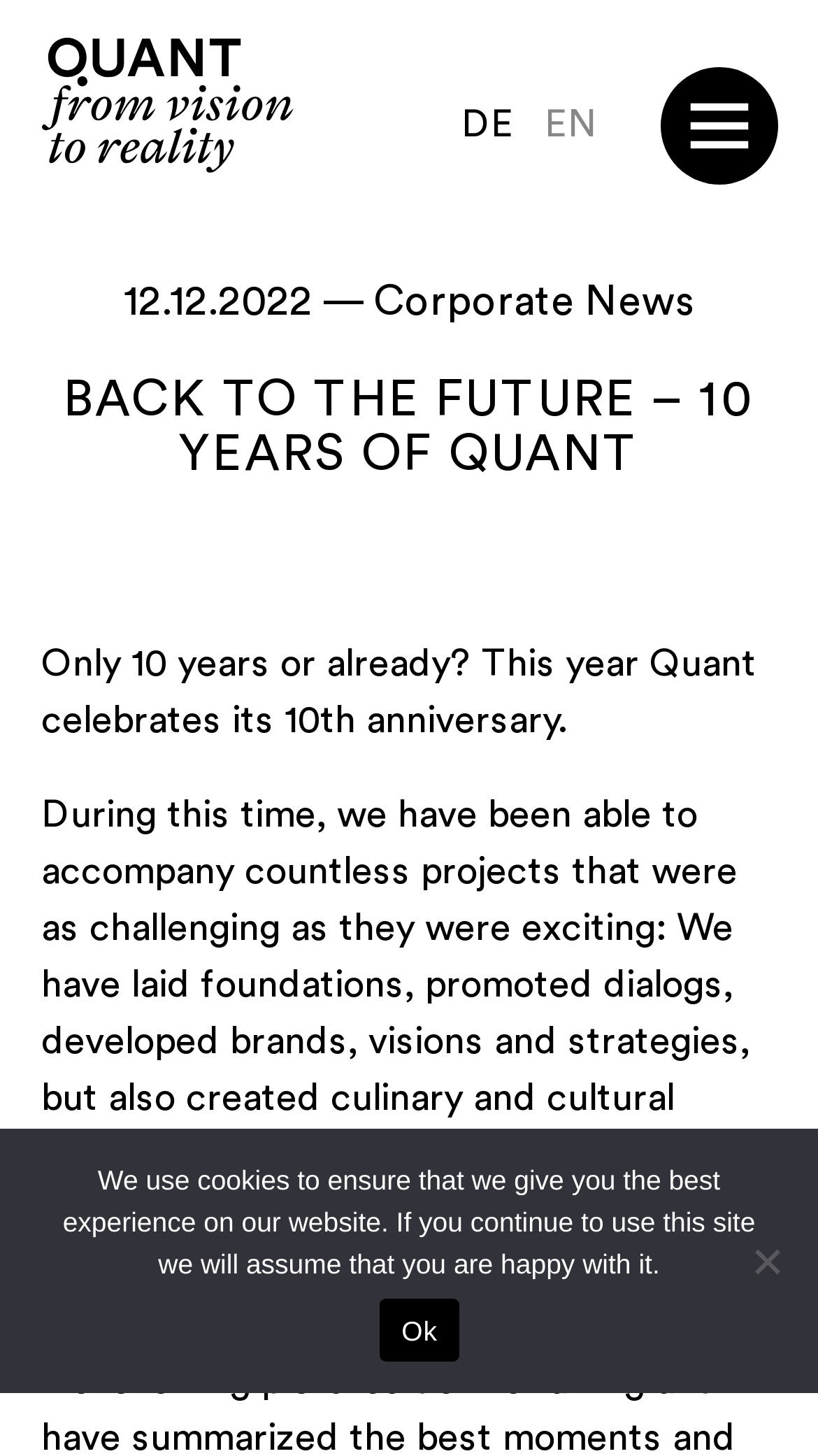Respond to the question with just a single word or phrase: 
What language options are available?

DE, EN